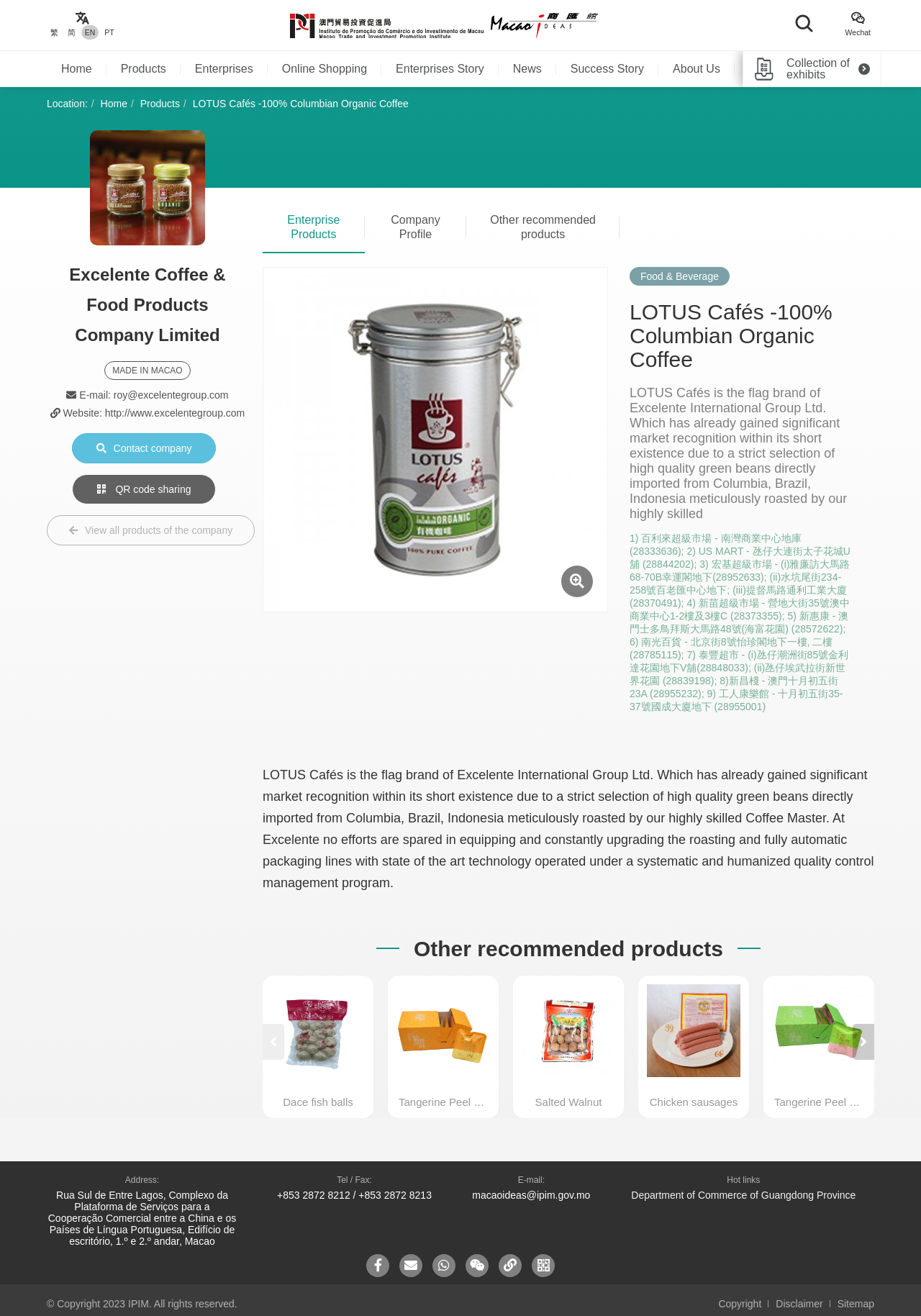Determine the bounding box coordinates of the clickable area required to perform the following instruction: "Switch to English". The coordinates should be represented as four float numbers between 0 and 1: [left, top, right, bottom].

[0.088, 0.019, 0.107, 0.03]